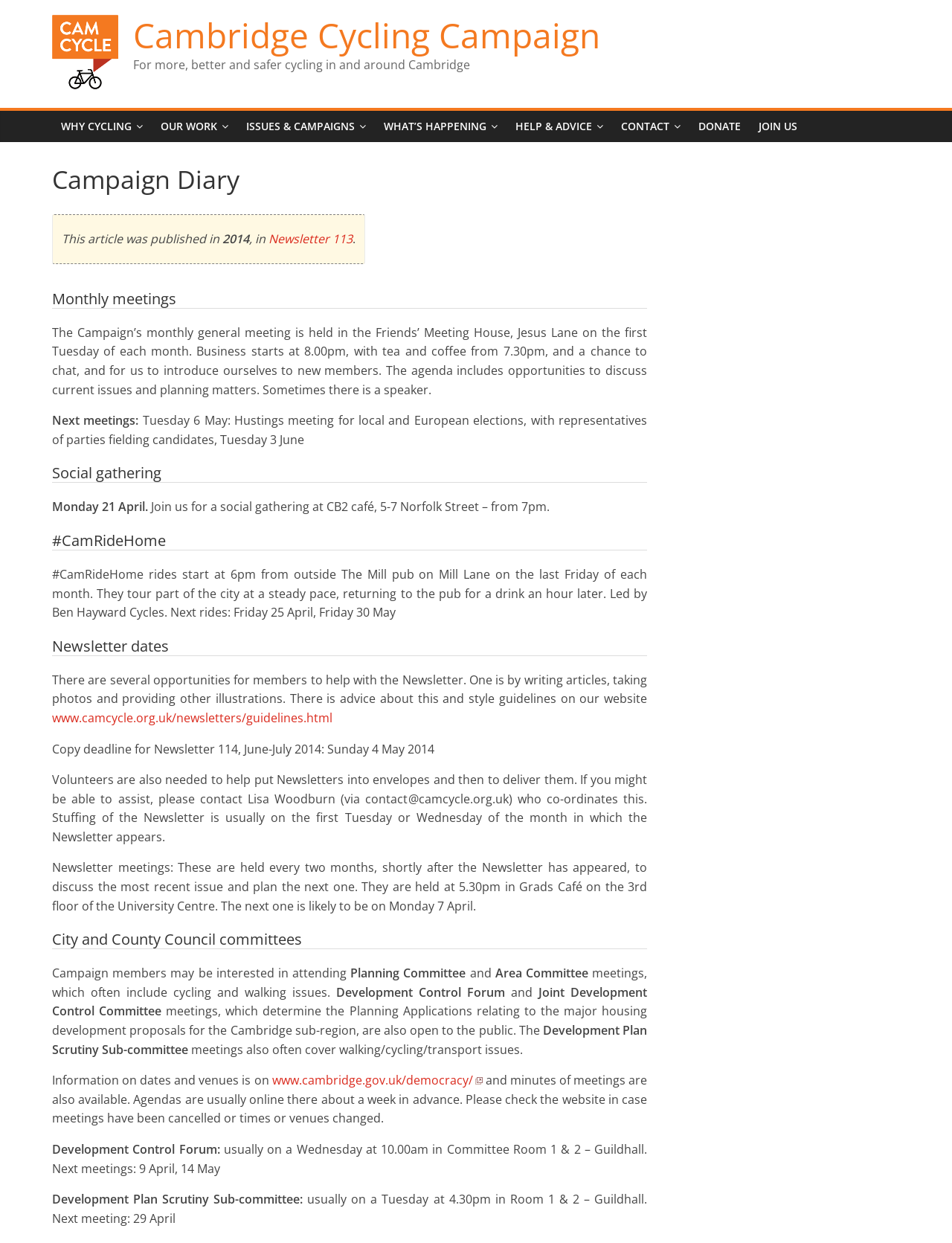What is the name of the pub where the #CamRideHome rides start?
Craft a detailed and extensive response to the question.

I found this information in the section '#CamRideHome' where it mentions the starting point of the rides, which is outside The Mill pub.